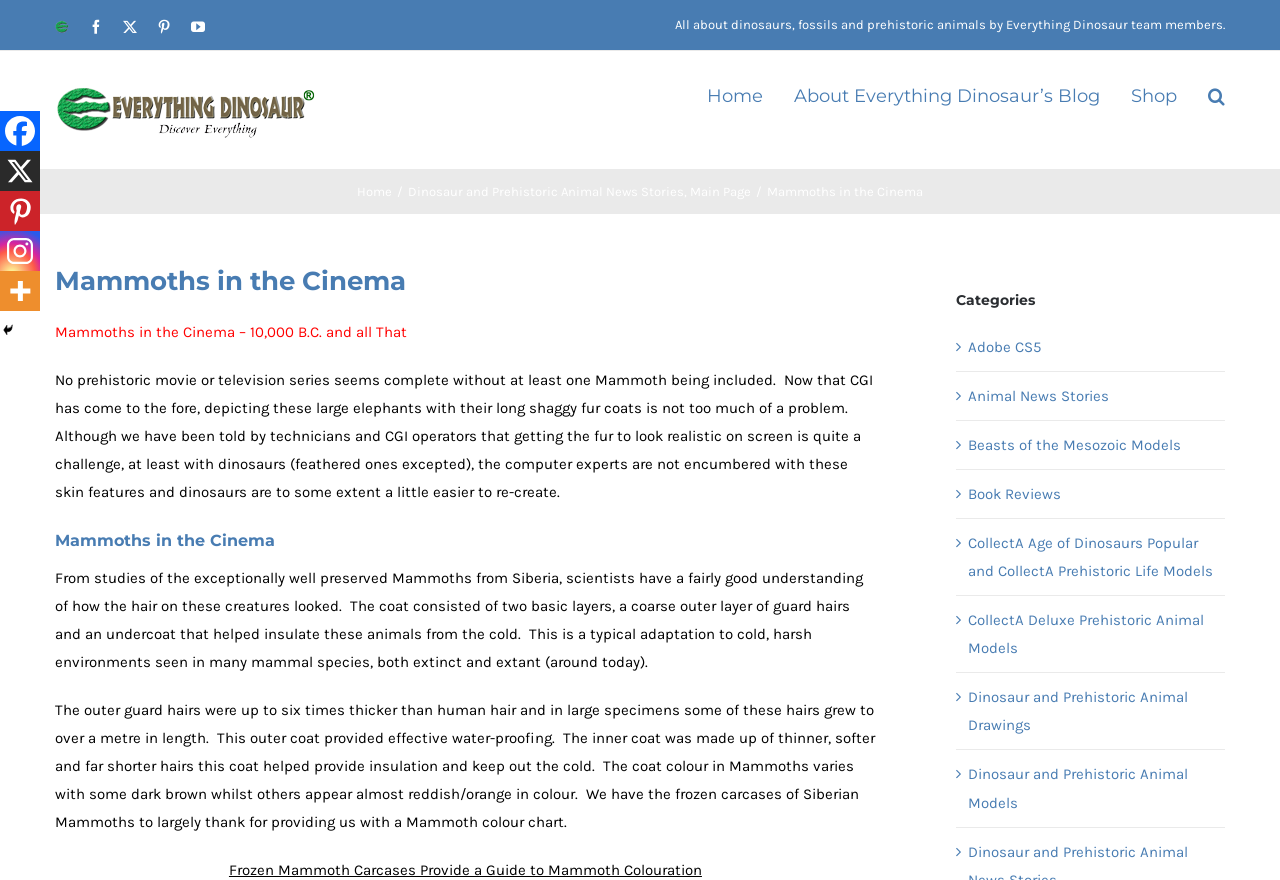What is the function of the outer guard hairs of a mammoth's coat?
Using the picture, provide a one-word or short phrase answer.

Water-proofing